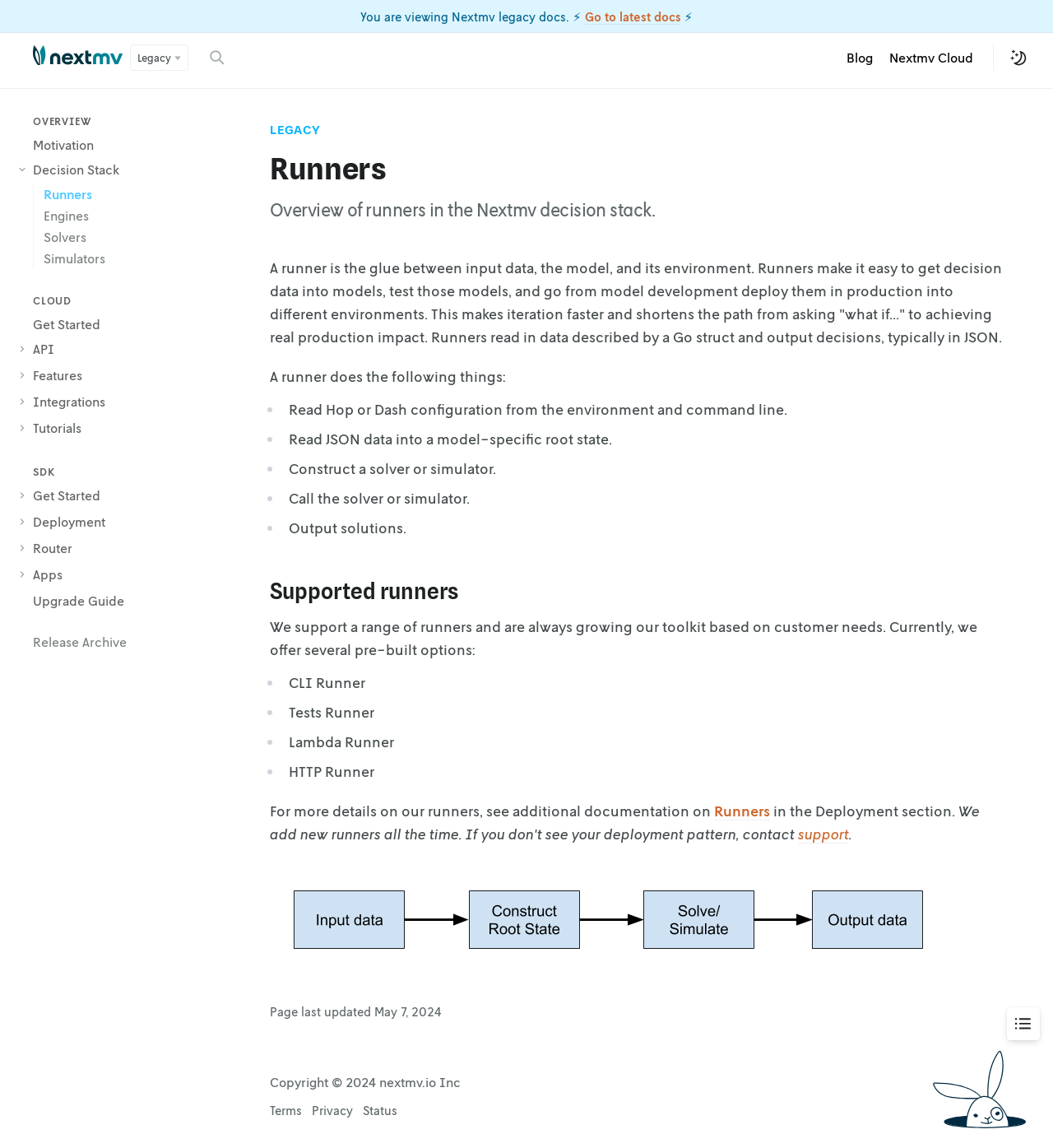What is the last updated date of this page?
Using the image, provide a detailed and thorough answer to the question.

The webpage displays the last updated date at the bottom, which is May 7, 2024.